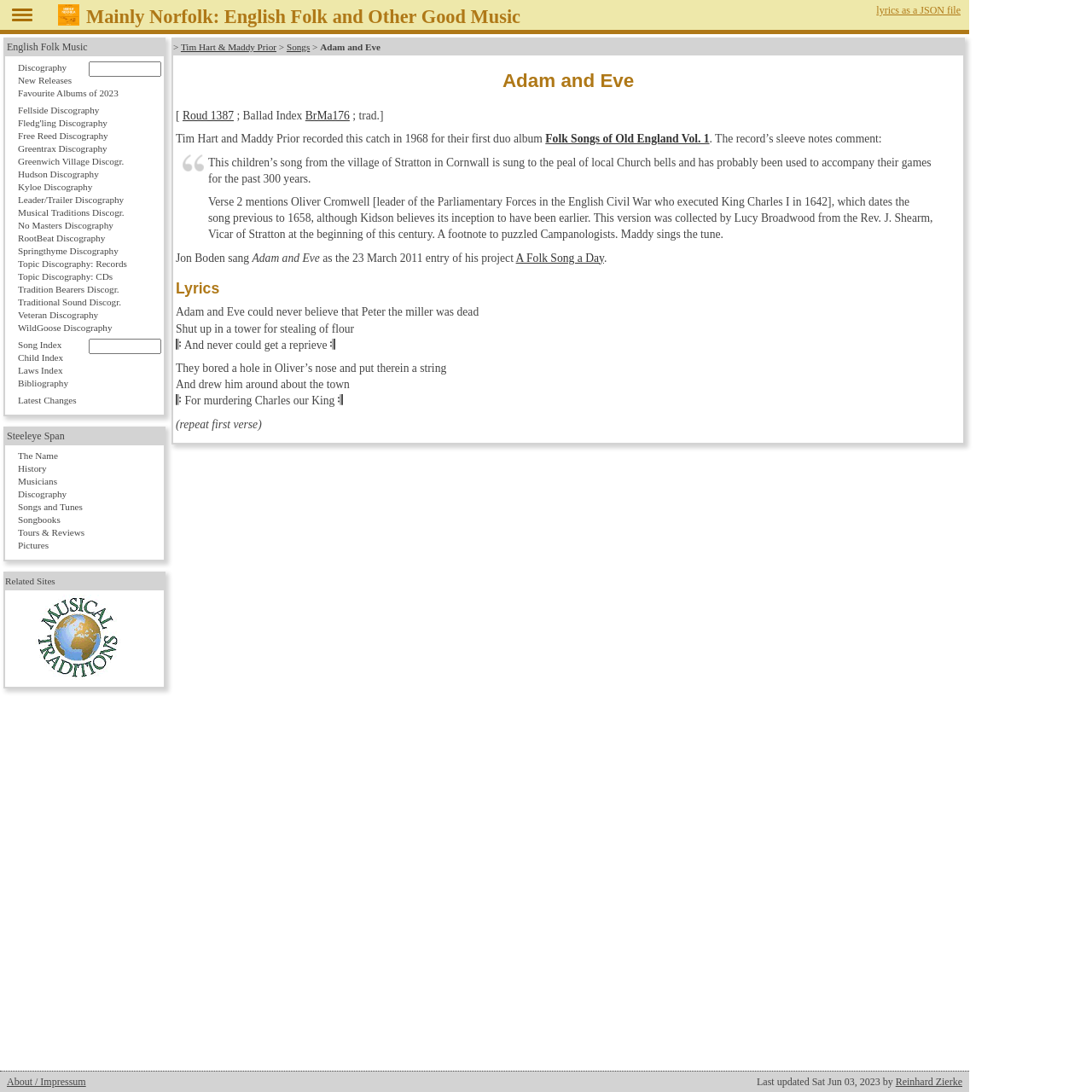Determine the bounding box coordinates of the UI element that matches the following description: "Child Index". The coordinates should be four float numbers between 0 and 1 in the format [left, top, right, bottom].

[0.015, 0.322, 0.143, 0.333]